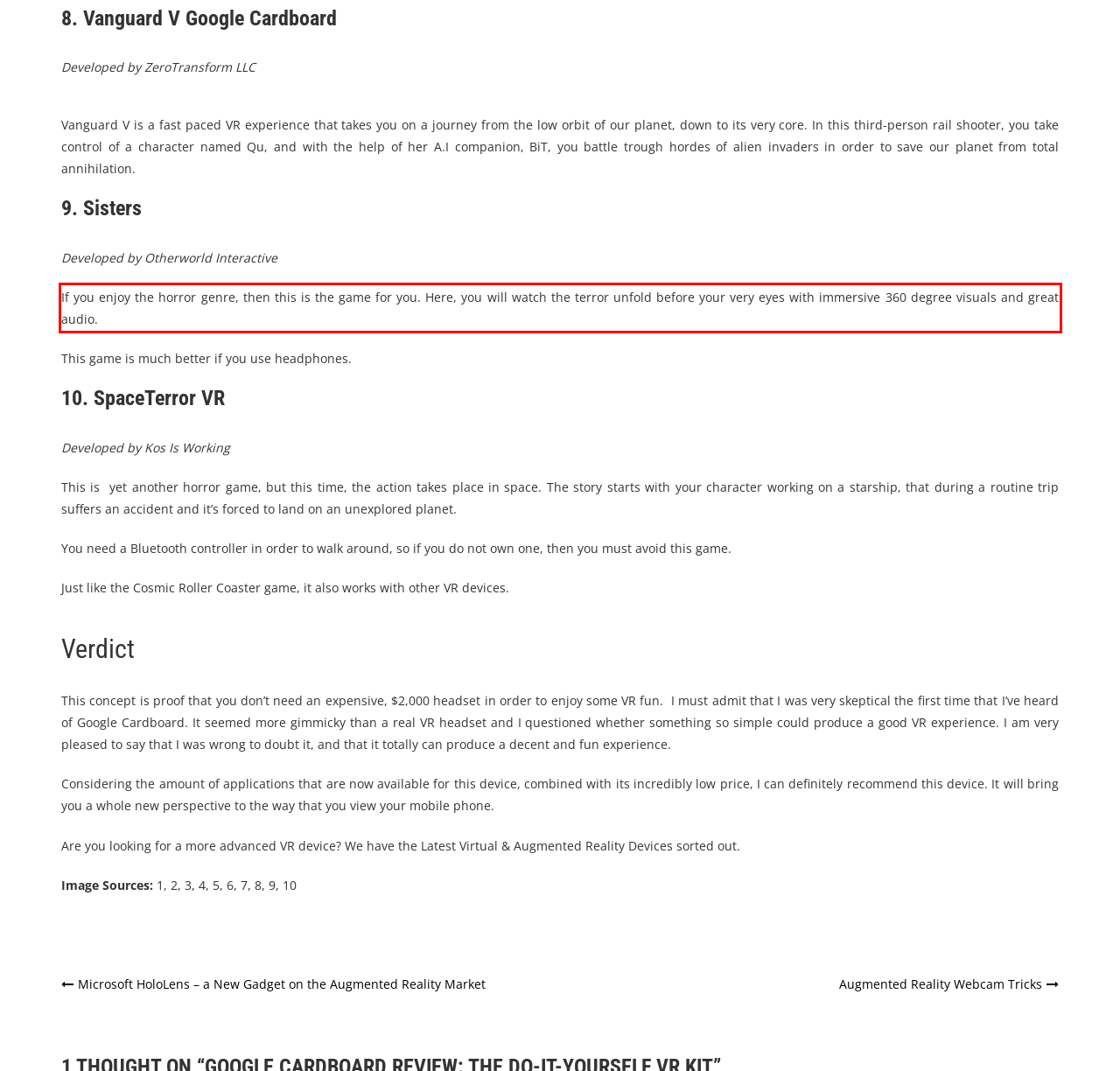Observe the screenshot of the webpage that includes a red rectangle bounding box. Conduct OCR on the content inside this red bounding box and generate the text.

If you enjoy the horror genre, then this is the game for you. Here, you will watch the terror unfold before your very eyes with immersive 360 degree visuals and great audio.